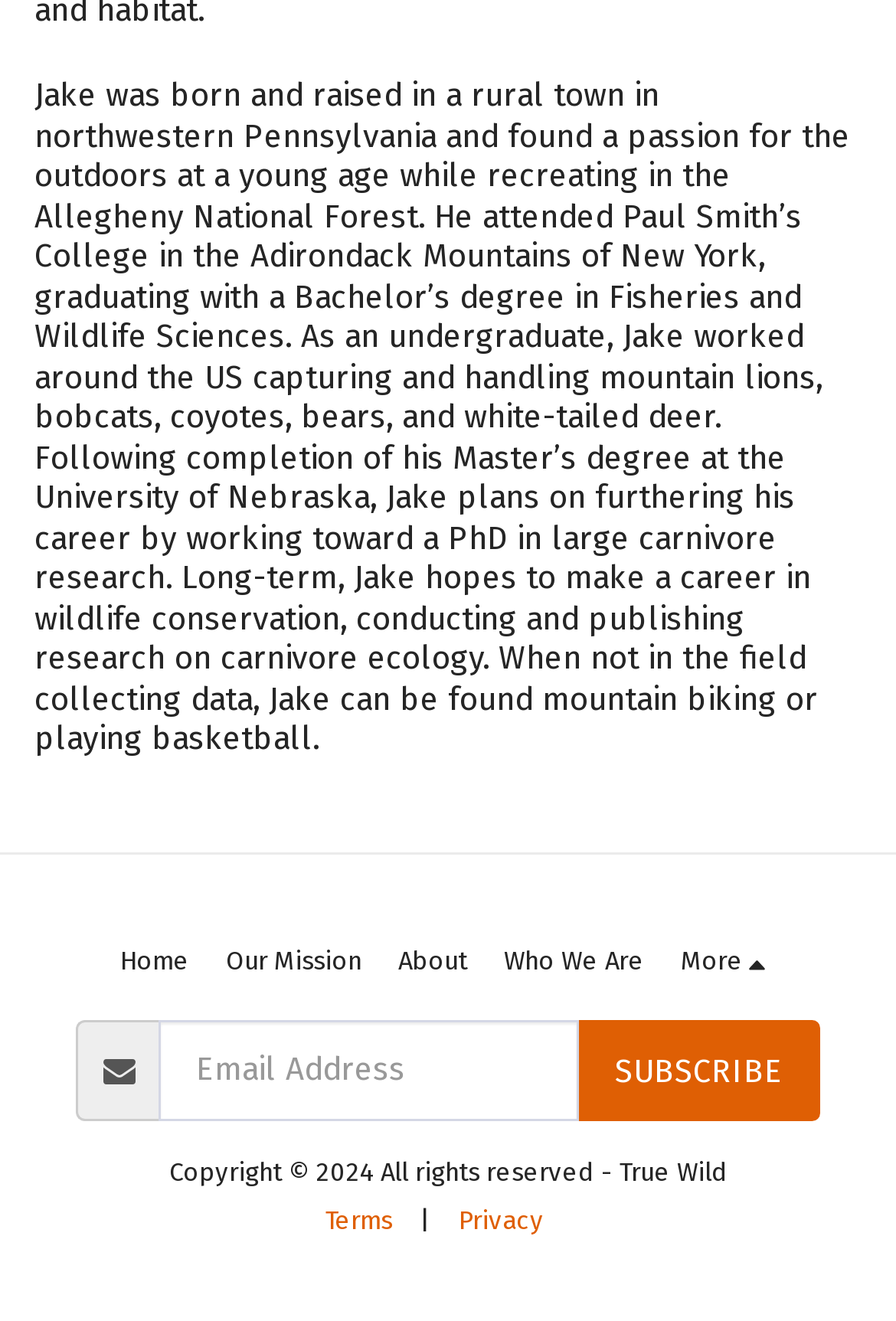Respond to the following query with just one word or a short phrase: 
What is the name of the organization?

True Wild